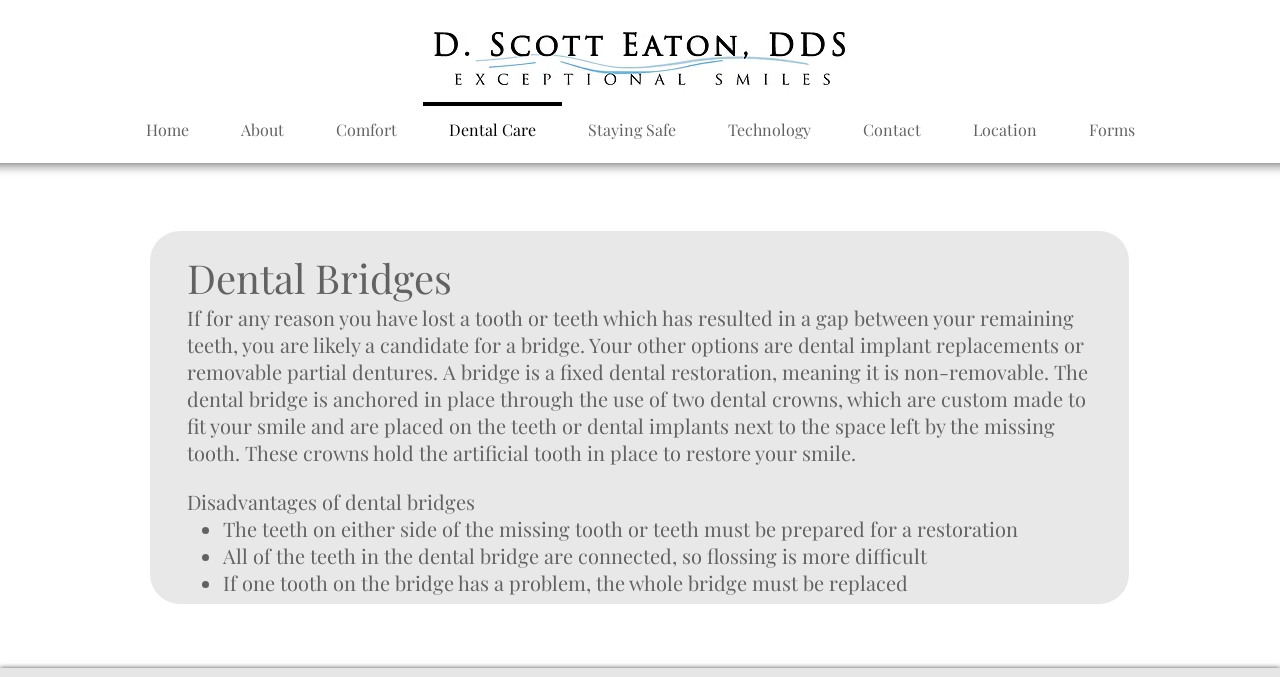Locate the bounding box coordinates of the clickable area to execute the instruction: "Click the Logo image". Provide the coordinates as four float numbers between 0 and 1, represented as [left, top, right, bottom].

[0.339, 0.047, 0.66, 0.134]